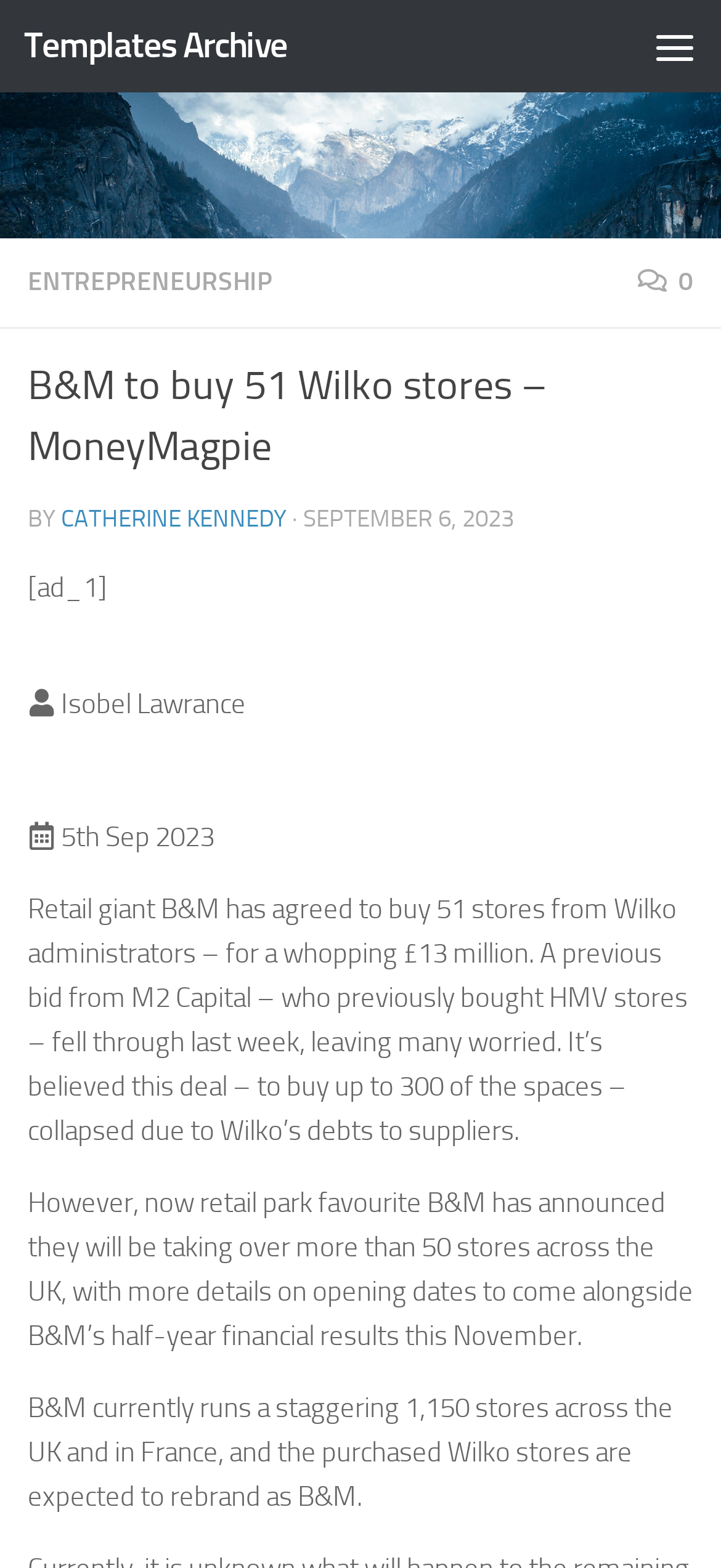Offer a detailed explanation of the webpage layout and contents.

The webpage is about B&M's acquisition of 51 Wilko stores, with a focus on the retail industry. At the top left, there is a "Skip to content" link, followed by a "Templates Archive" link. On the top right, a "Menu" button is located. 

Below the top section, a horizontal menu bar contains links to various categories, including "ENTREPRENEURSHIP". The main content area is divided into sections, with the title "B&M to buy 51 Wilko stores – MoneyMagpie" at the top. 

Under the title, there is a byline section with the author's name, "CATHERINE KENNEDY", and the date "SEPTEMBER 6, 2023". An advertisement is placed below the byline section. 

The main article begins with a brief introduction to the acquisition, followed by a detailed description of the deal. The text is divided into paragraphs, with the first paragraph explaining the background of the deal and the second paragraph providing more information about the acquisition. 

There are five links on the page, including the "Skip to content" and "Templates Archive" links at the top, as well as three links in the horizontal menu bar. There are also several static text elements, including the article's title, byline, and date, as well as the main article content.